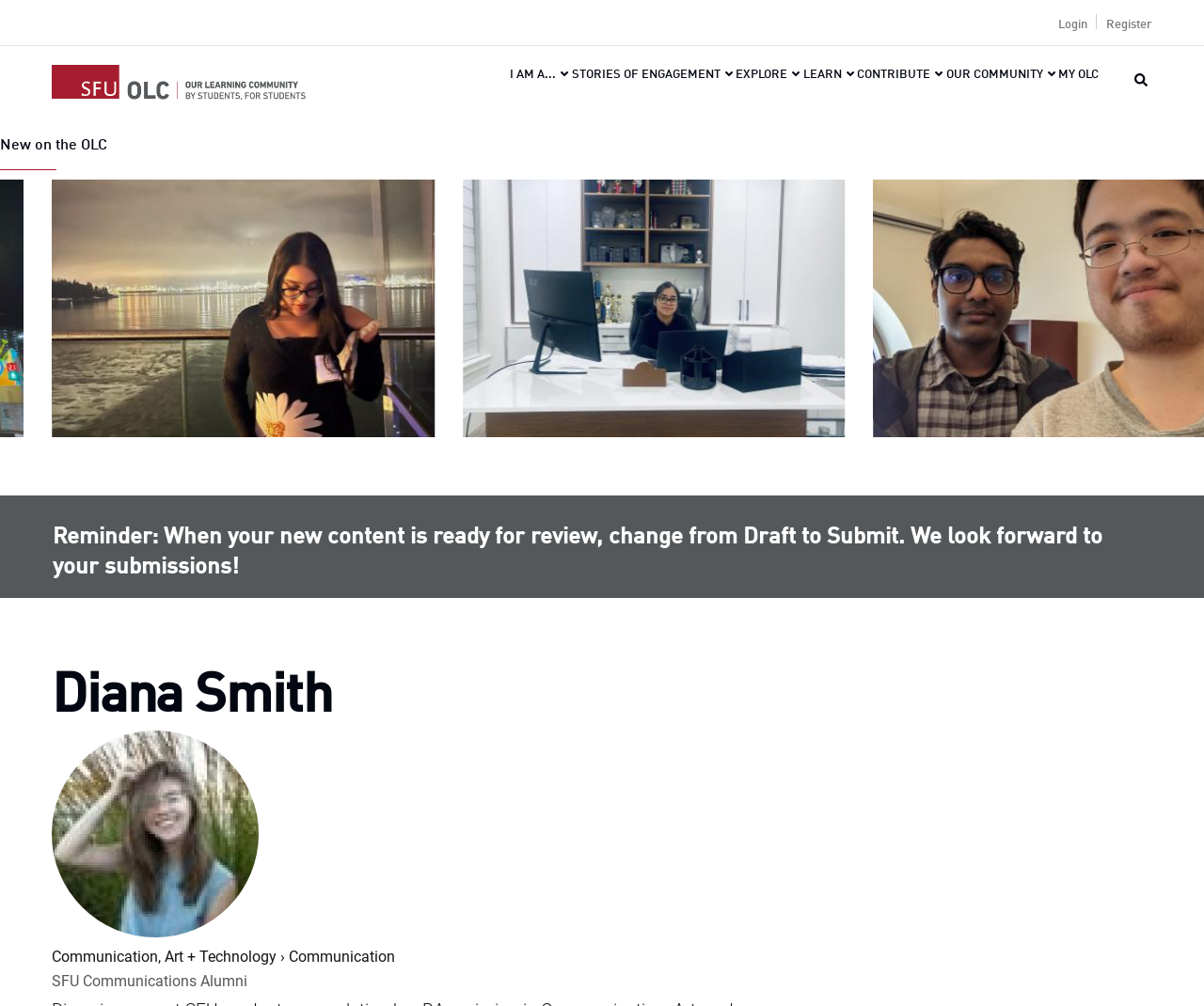Use a single word or phrase to answer the question: What is the purpose of the 'Reminder' section?

To remind users to submit their content